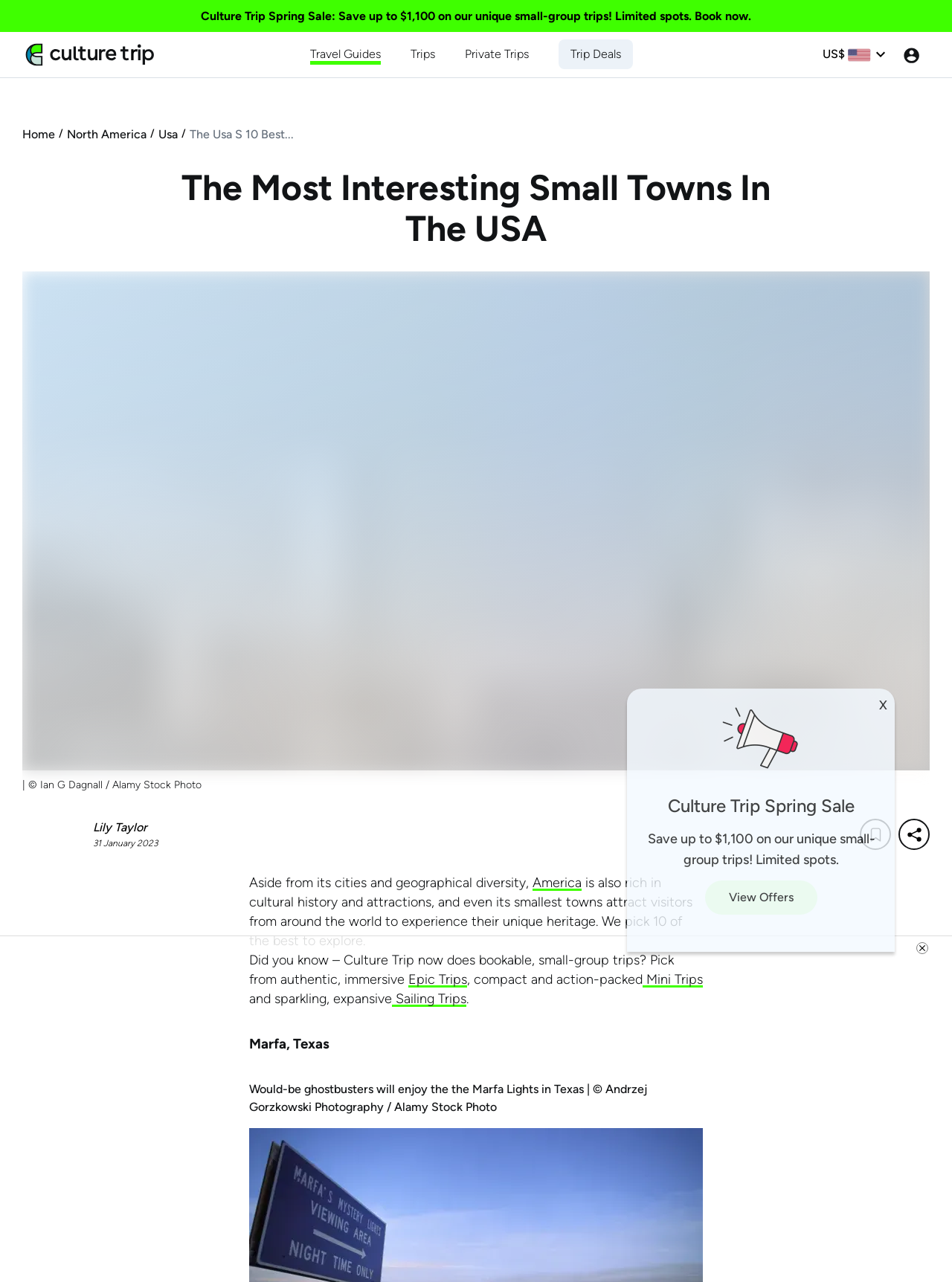Summarize the webpage with a detailed and informative caption.

The webpage is about exploring the most cultured small towns in the USA. At the top, there is a Culture Trip logo on the left, accompanied by a link to a Spring Sale promotion, offering up to $1,100 off on unique small-group trips. To the right of the logo, there are links to Travel Guides, Trips, Private Trips, and Trip Deals.

Below the top section, there is a header with a title "The Most Interesting Small Towns In The USA". On the left side of the header, there are links to Home, North America, and Usa. On the right side, there is a heading with the same title as the webpage.

The main content of the webpage starts with a figure caption, which includes an image and a credit line "Ian G Dagnall / Alamy Stock Photo". Below the figure caption, there is an author's name, Lily Taylor, with a link to her profile, and a publication date, January 31, 2023.

The main article begins with a heading that introduces the topic of cultural history and attractions in small towns across America. The text explains that even the smallest towns attract visitors from around the world to experience their unique heritage. The article then presents a list of 10 towns to explore, starting with Marfa, Texas.

On the right side of the article, there is a call-to-action section with a heading "Culture Trip Spring Sale" and a link to "View Offers". There is also a button to close the advertisement.

Throughout the webpage, there are several images, including the Culture Trip logo, a currency icon, and a close-ad button at the bottom right corner.